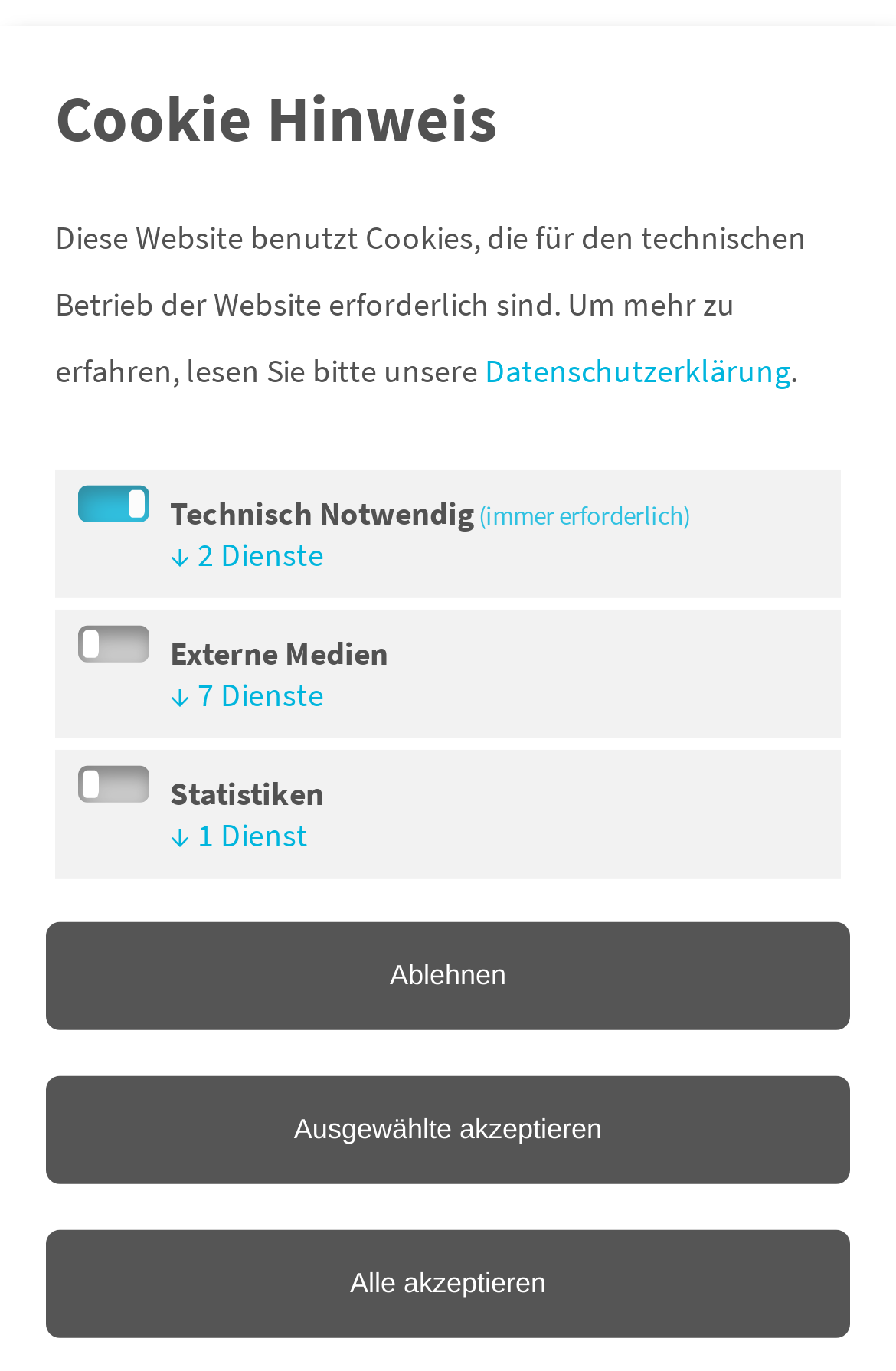How many links are in the top navigation menu?
Answer the question with a detailed and thorough explanation.

The top navigation menu is located at the top of the webpage, and it contains links to 'Offers', 'News + Events', 'Topics', 'Start-ups', 'Ecosystem', 'Inside SCE', and 'University of applied science Munich'. There are 7 links in total.